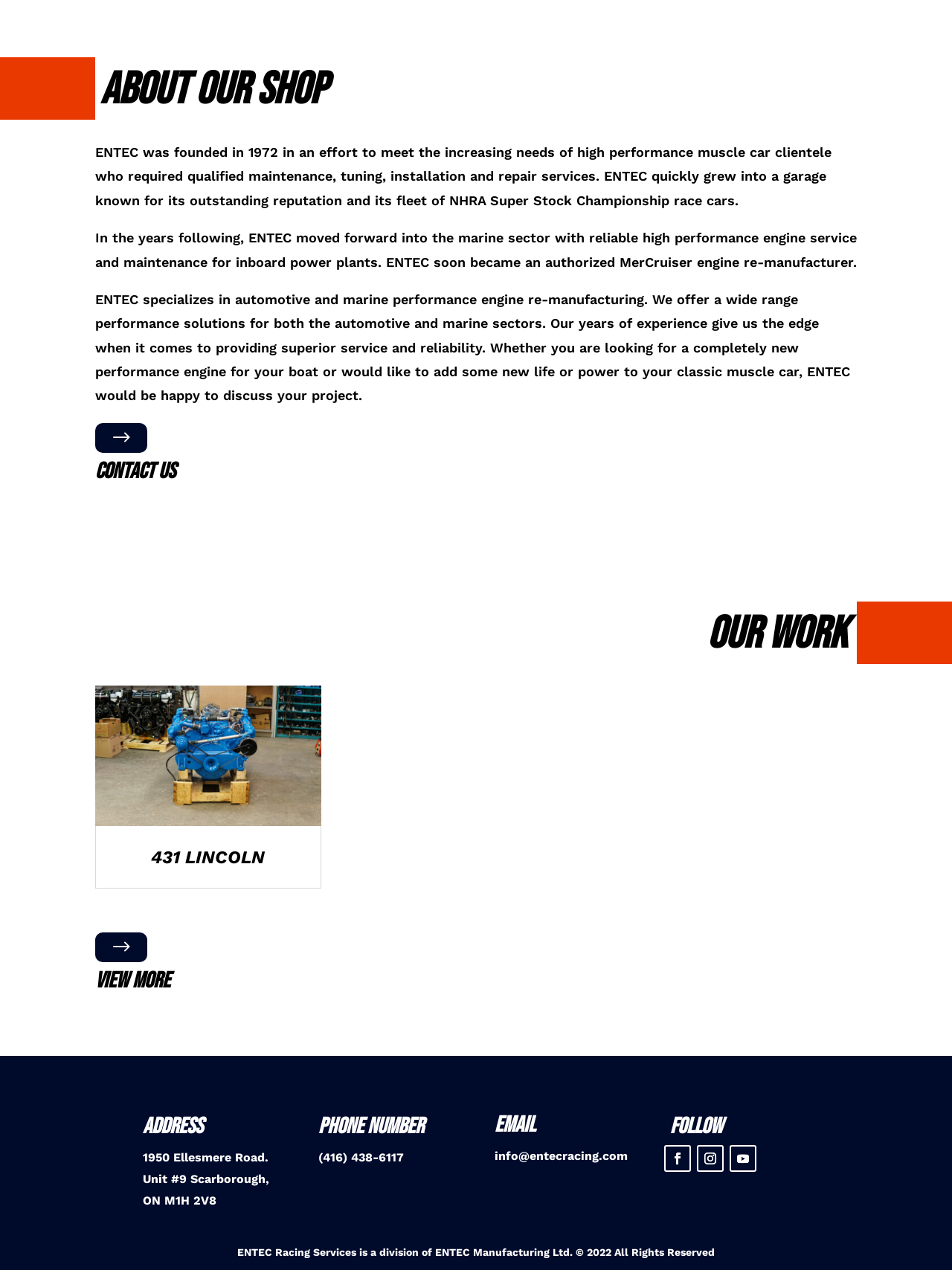What is the address of ENTEC?
Provide an in-depth and detailed explanation in response to the question.

The address of ENTEC can be found in the StaticText element with the text '1950 Ellesmere Road. Unit #9 Scarborough, ON M1H 2V8', which is located under the 'ADDRESS' heading.